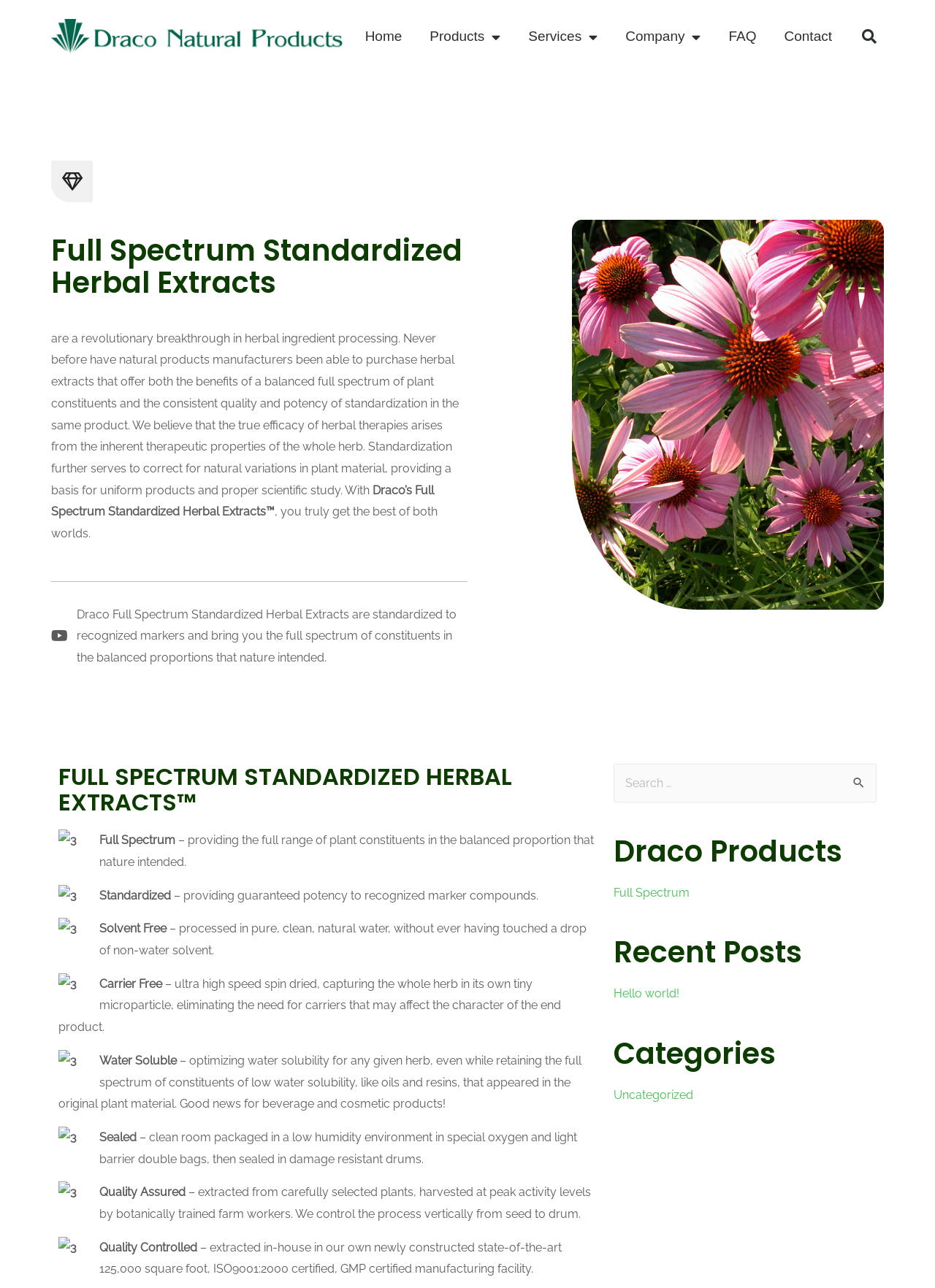Please analyze the image and provide a thorough answer to the question:
What is the purpose of the search box?

The search box is likely intended for users to search for specific products or keywords related to the company's offerings, as it is located in the 'Draco Products' section of the webpage.